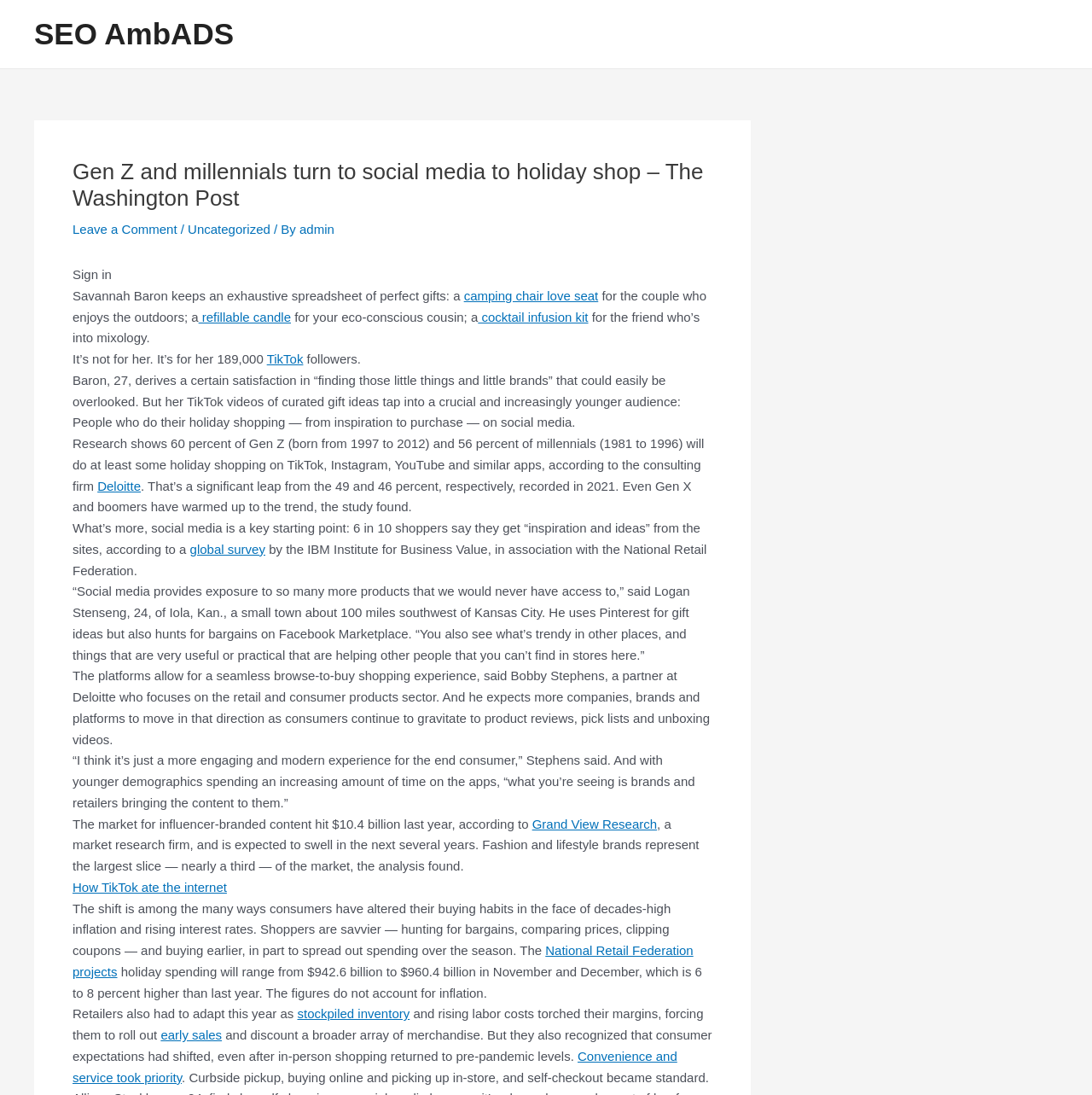Please provide a one-word or phrase answer to the question: 
What is the expected range of holiday spending in November and December?

$942.6 billion to $960.4 billion